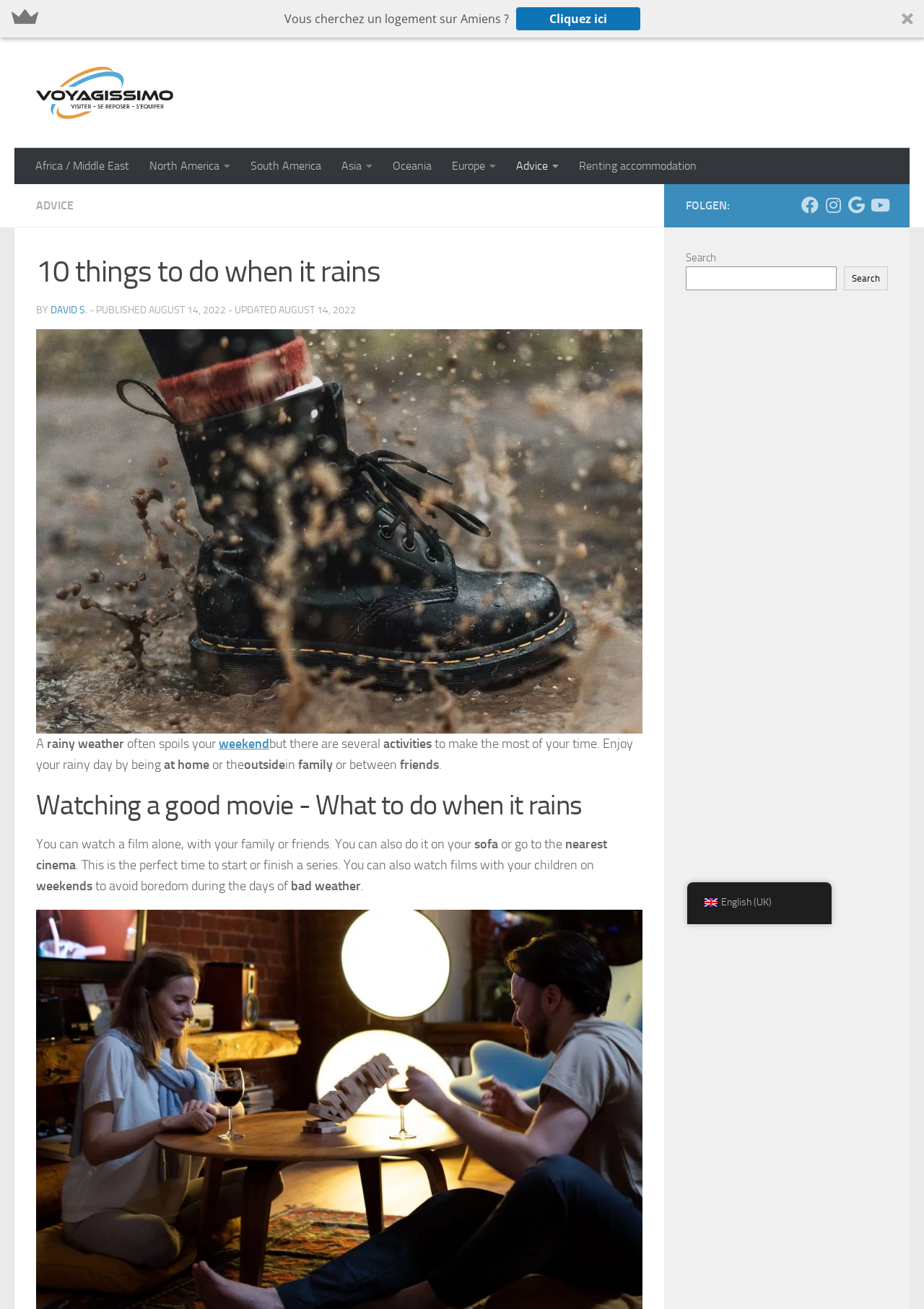Find the bounding box coordinates for the area that should be clicked to accomplish the instruction: "Read the '10 things to do when it rains' article".

[0.039, 0.19, 0.695, 0.225]